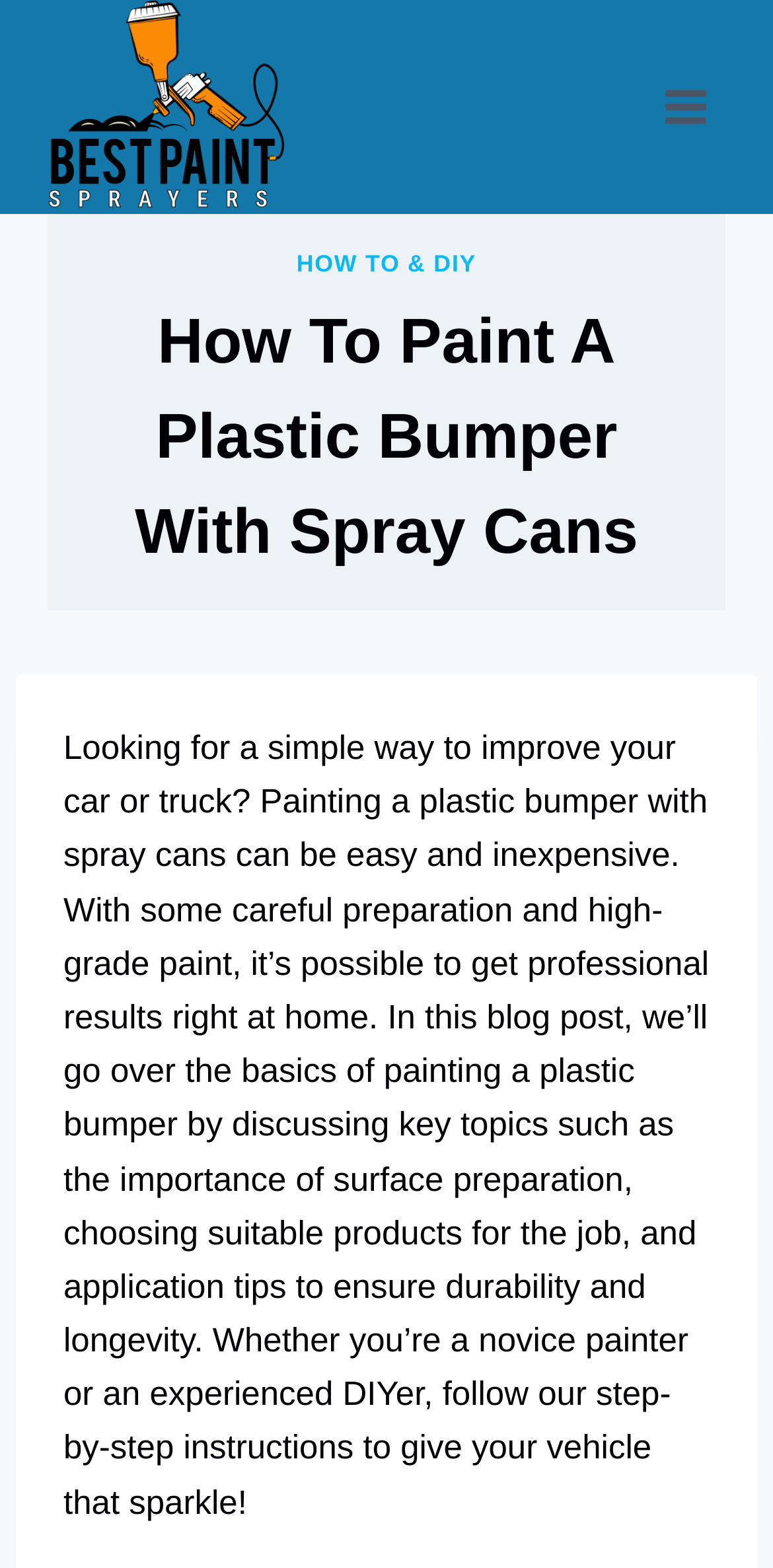Please answer the following question using a single word or phrase: 
What is the purpose of surface preparation?

To get professional results